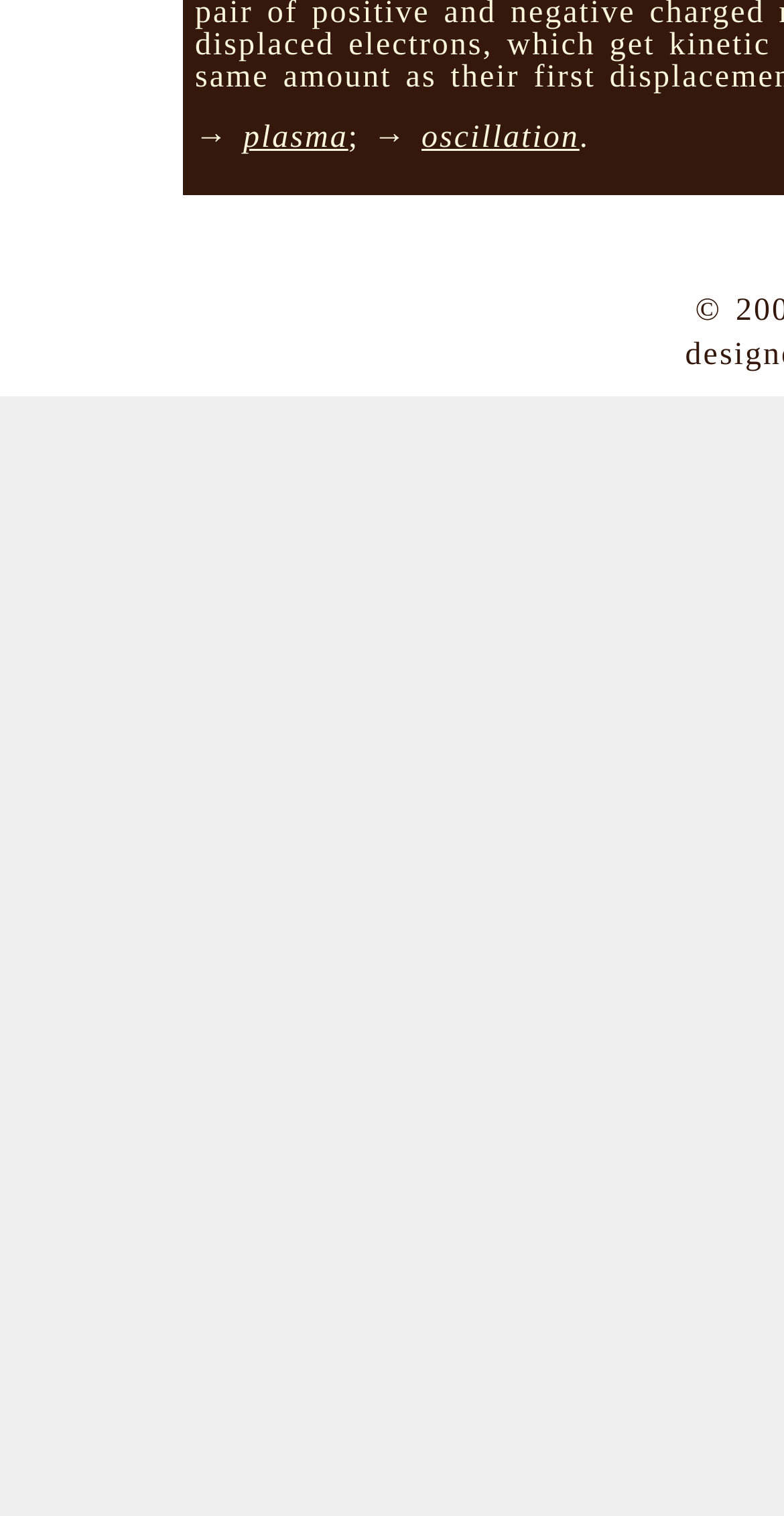Based on the element description plasma, identify the bounding box of the UI element in the given webpage screenshot. The coordinates should be in the format (top-left x, top-left y, bottom-right x, bottom-right y) and must be between 0 and 1.

[0.371, 0.43, 0.645, 0.482]